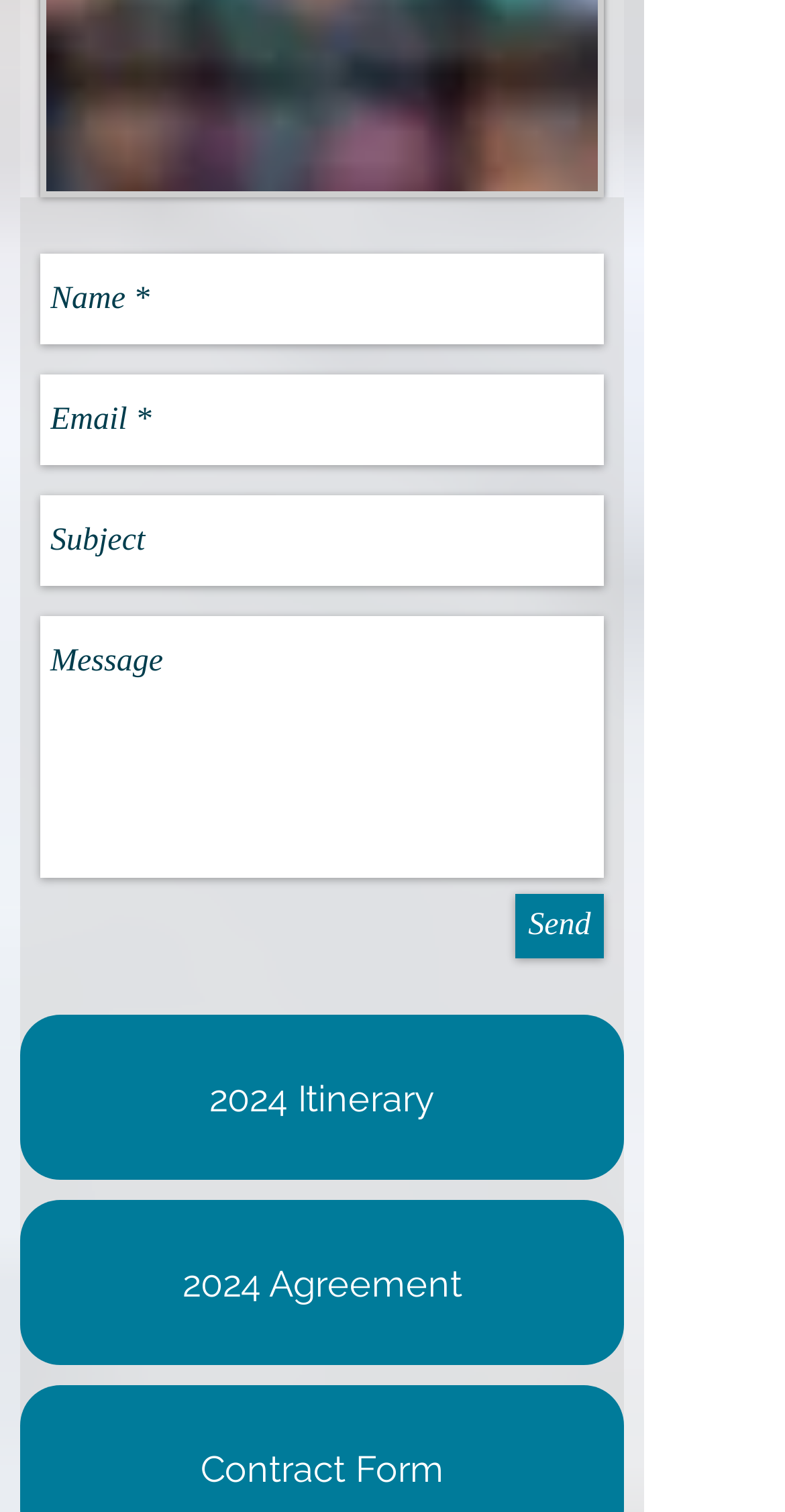Kindly respond to the following question with a single word or a brief phrase: 
What is the position of the 'Send' button?

Below the textboxes